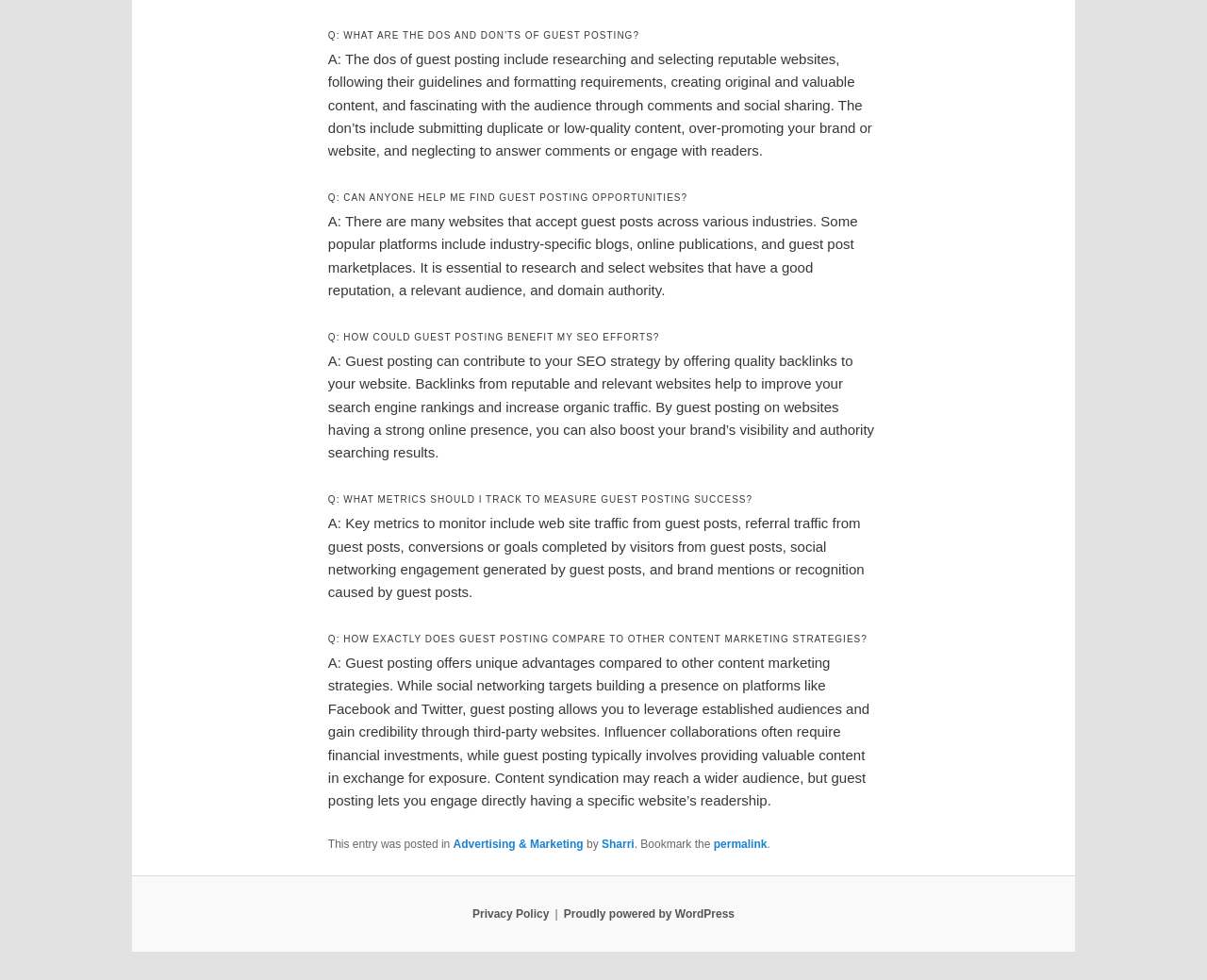Provide the bounding box coordinates of the HTML element described as: "Privacy Policy". The bounding box coordinates should be four float numbers between 0 and 1, i.e., [left, top, right, bottom].

[0.391, 0.926, 0.455, 0.939]